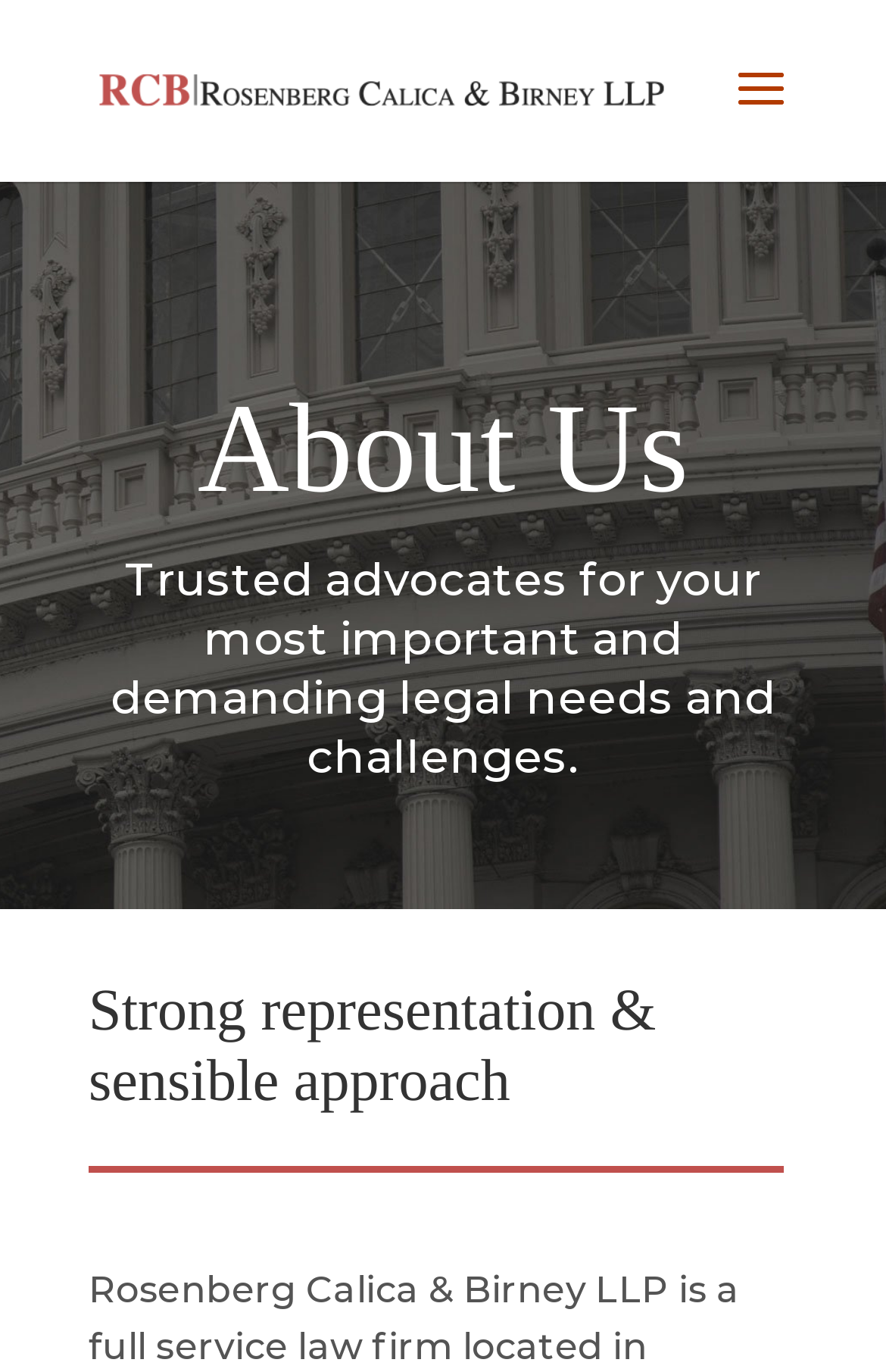Determine the bounding box for the HTML element described here: "alt="RCB Law"". The coordinates should be given as [left, top, right, bottom] with each number being a float between 0 and 1.

[0.11, 0.048, 0.75, 0.083]